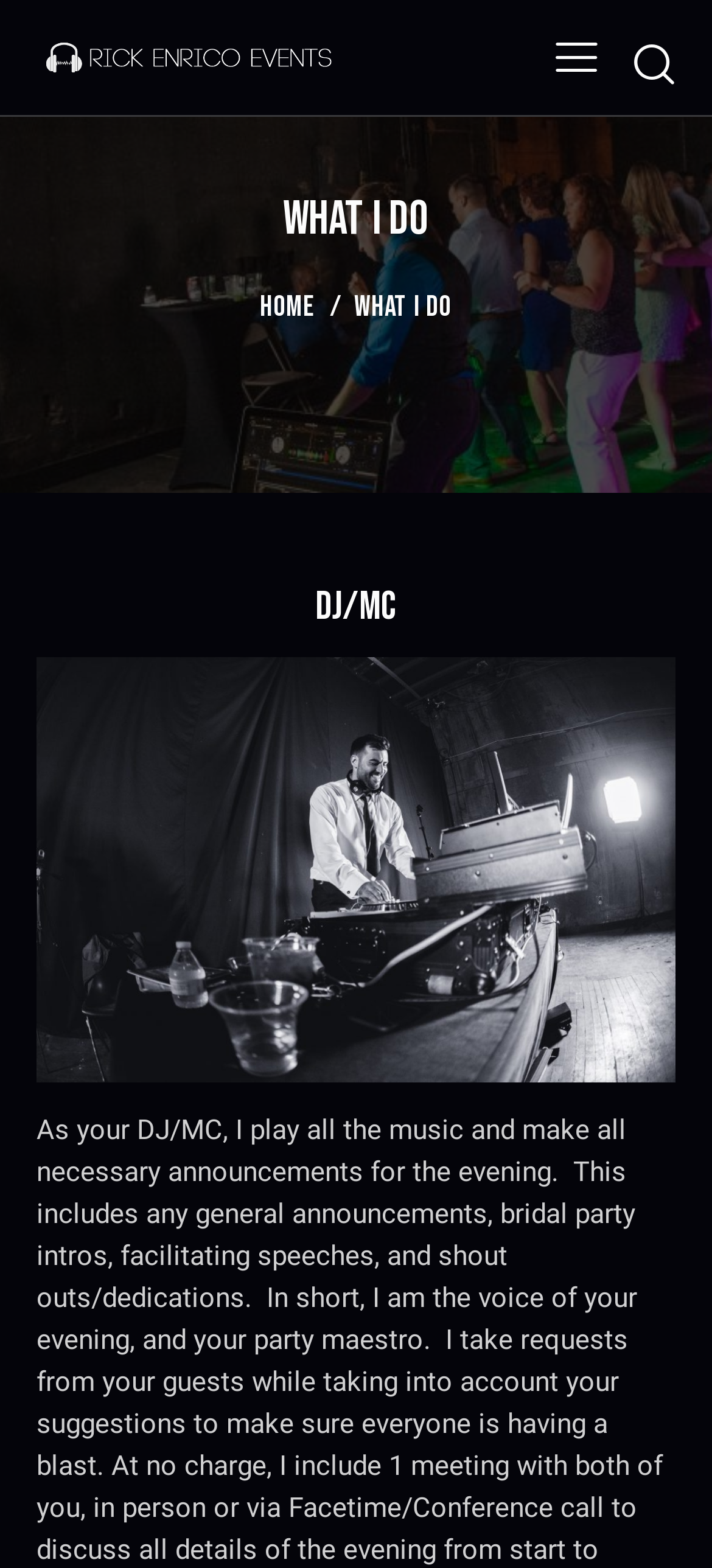What is the location of the search button?
Based on the content of the image, thoroughly explain and answer the question.

The search button is located at the top-right corner of the webpage, with a bounding box coordinate of [0.885, 0.023, 0.949, 0.051]. This can be determined by examining the y1 and y2 coordinates, which indicate that the button is near the top of the webpage.